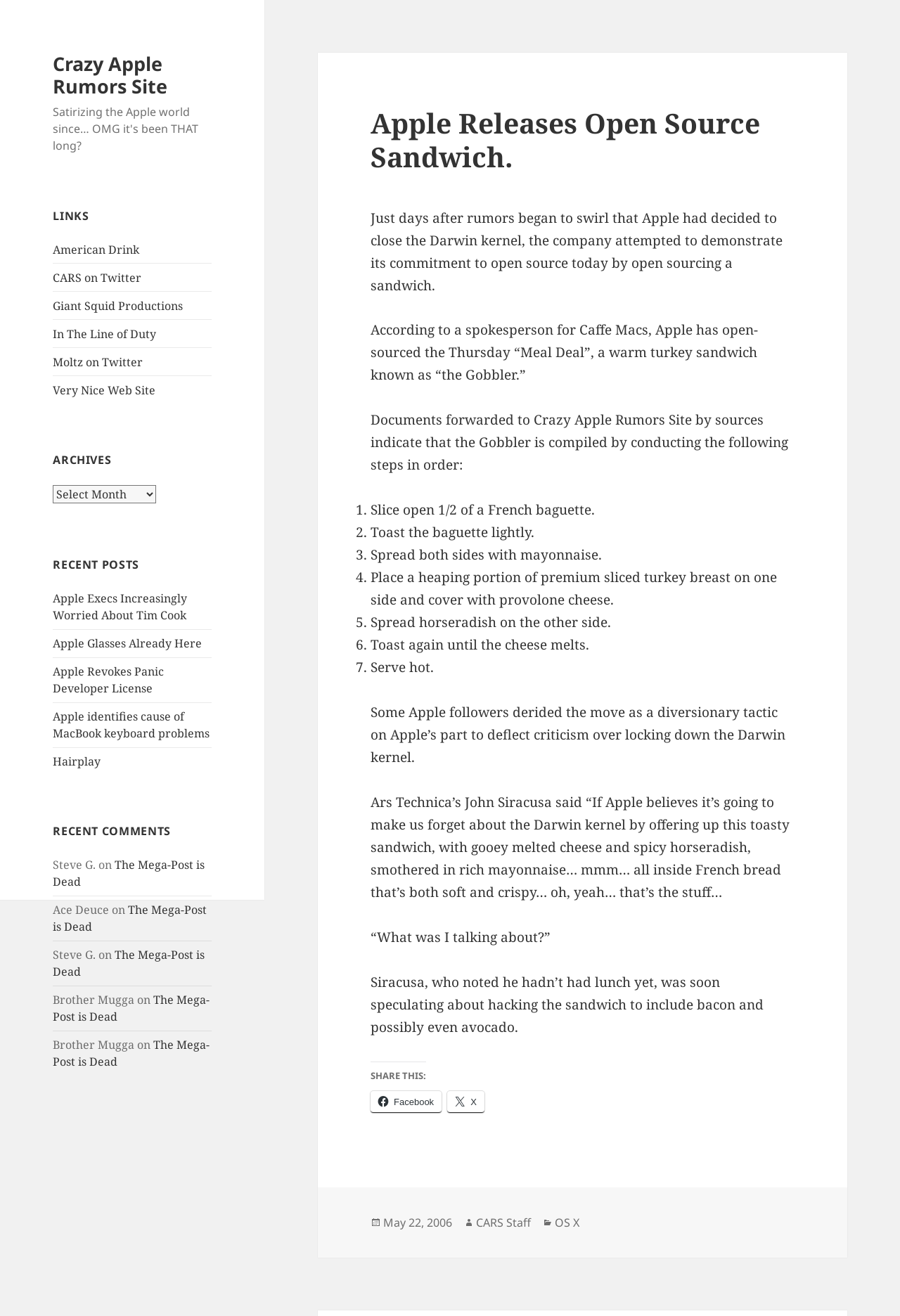Indicate the bounding box coordinates of the clickable region to achieve the following instruction: "Post a comment."

None